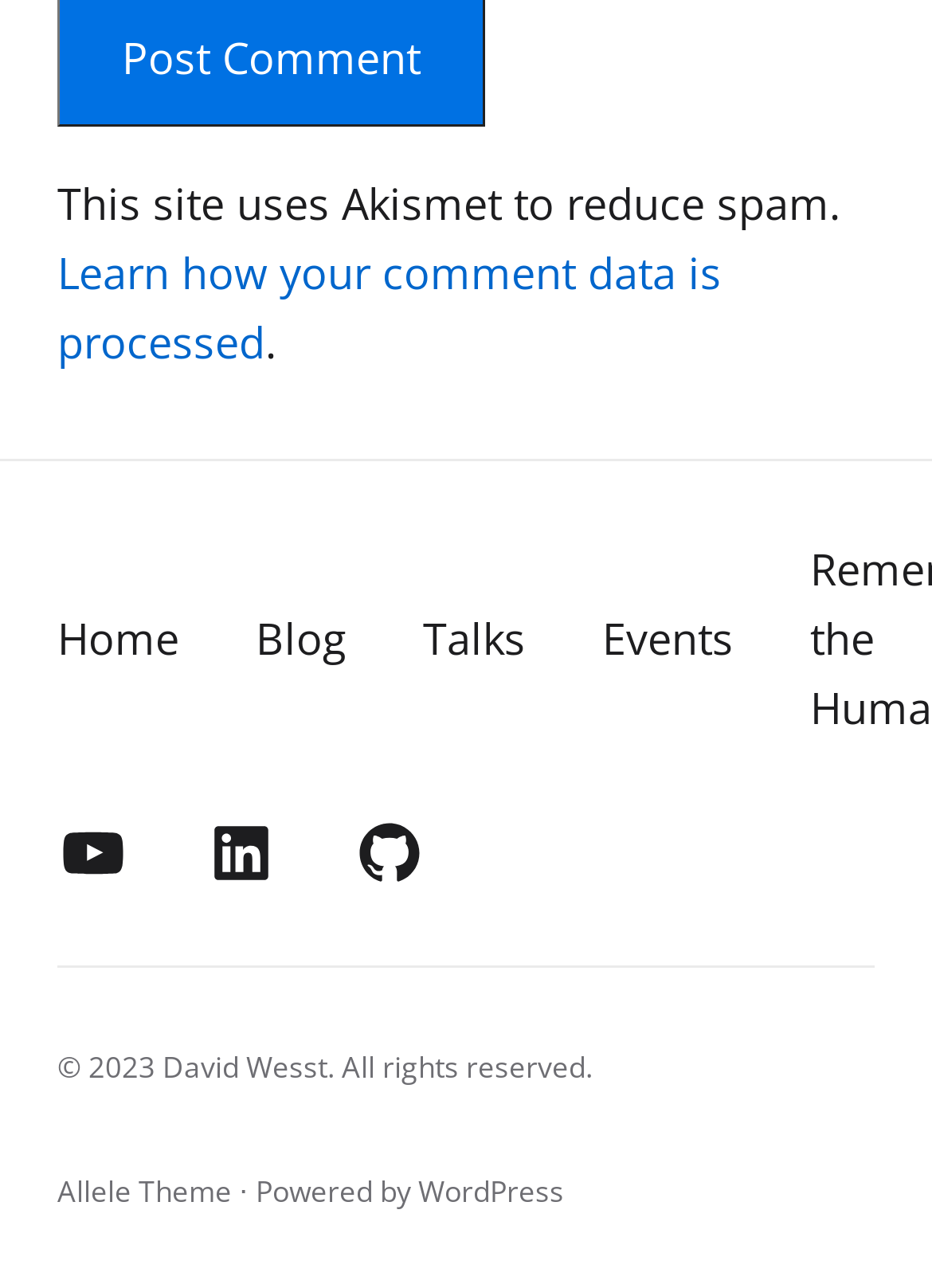Using the given element description, provide the bounding box coordinates (top-left x, top-left y, bottom-right x, bottom-right y) for the corresponding UI element in the screenshot: LinkedIn

[0.221, 0.635, 0.297, 0.691]